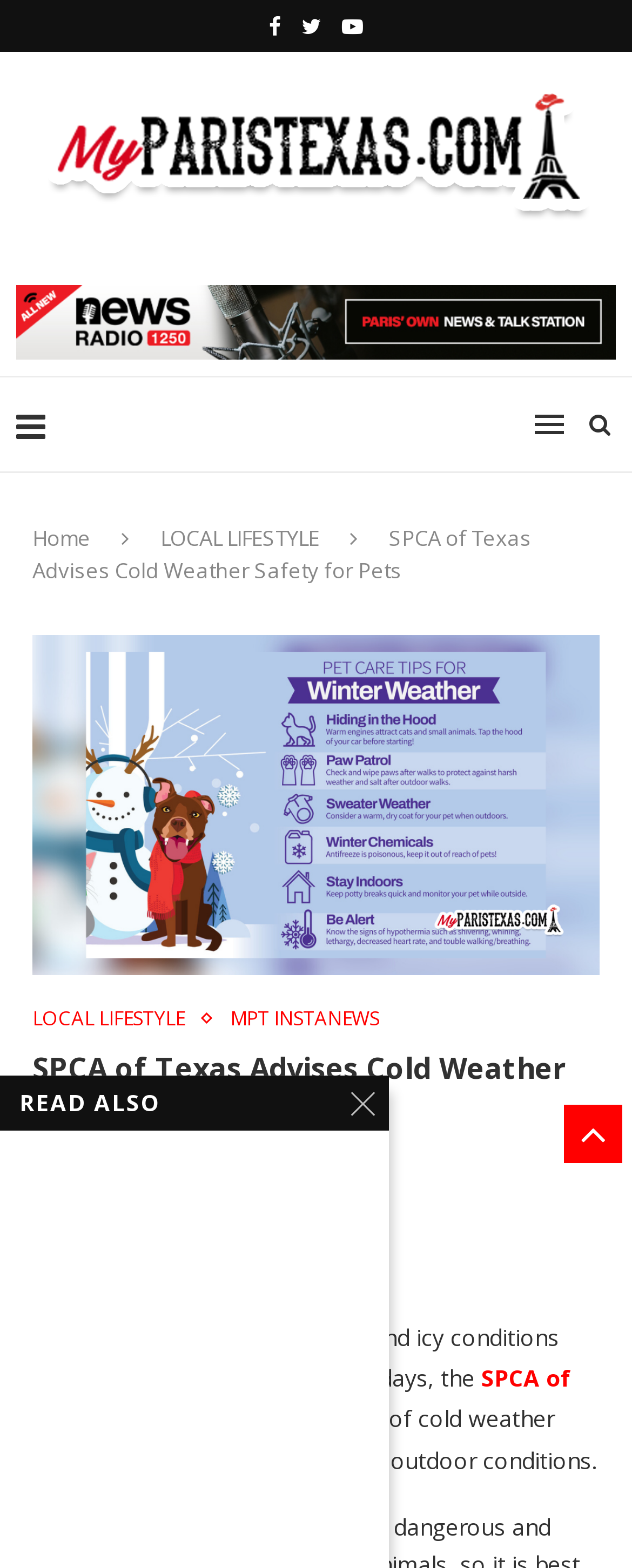What is the purpose of the article?
Look at the screenshot and respond with one word or a short phrase.

To advise cold weather safety for pets